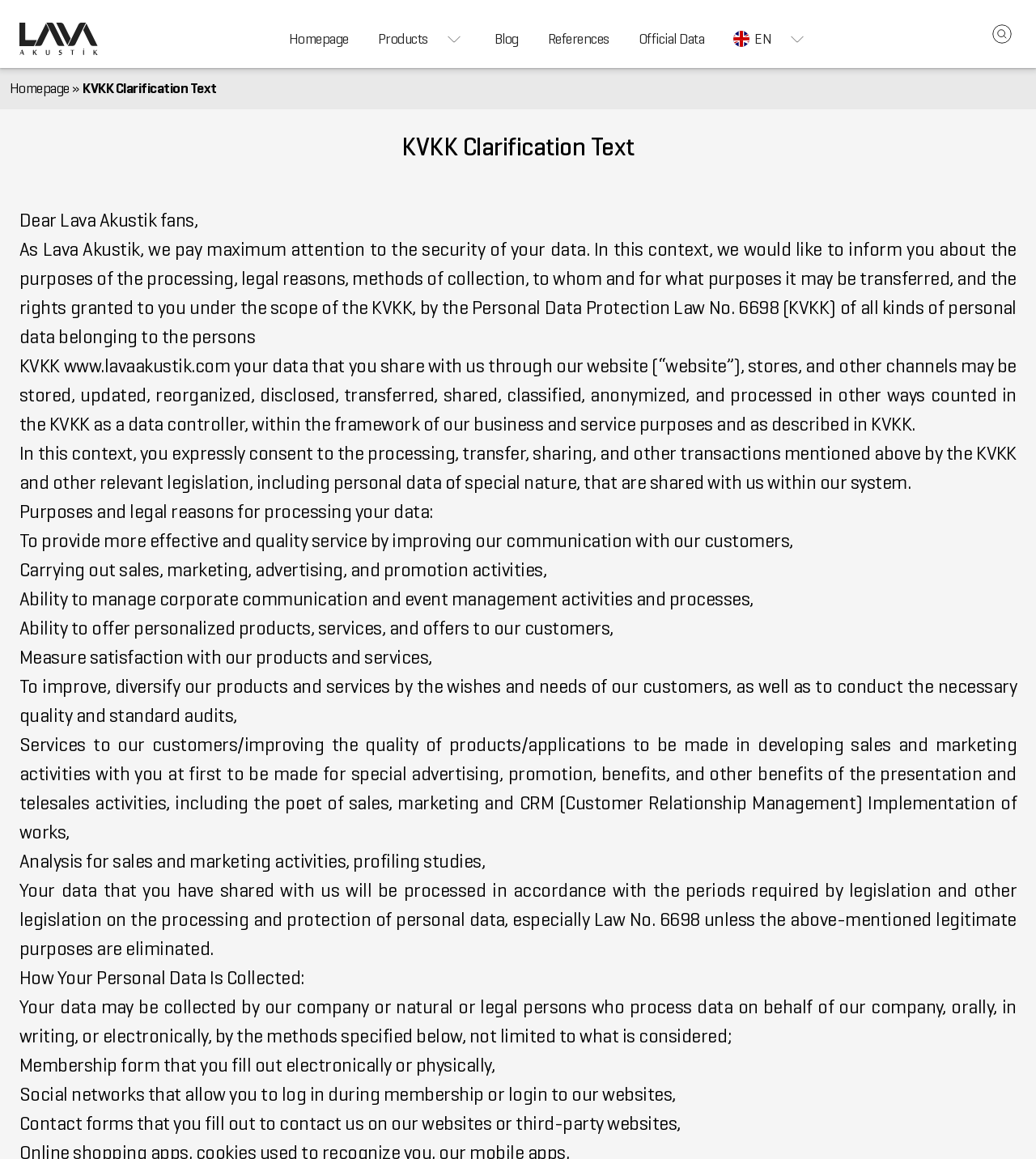Identify the bounding box coordinates of the area you need to click to perform the following instruction: "Switch to English".

[0.694, 0.008, 0.795, 0.059]